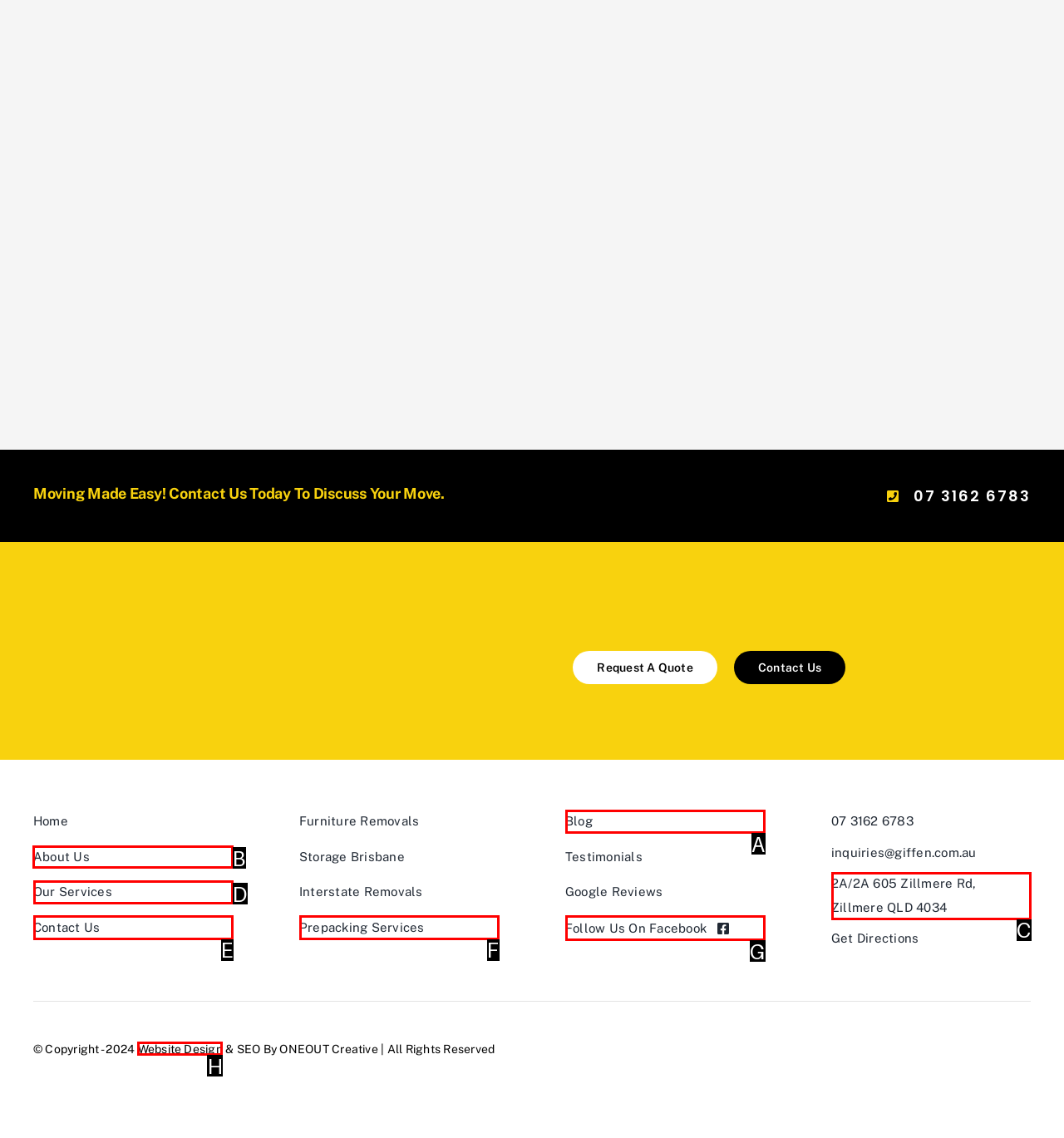Select the option I need to click to accomplish this task: Visit the 'About Us' page
Provide the letter of the selected choice from the given options.

B